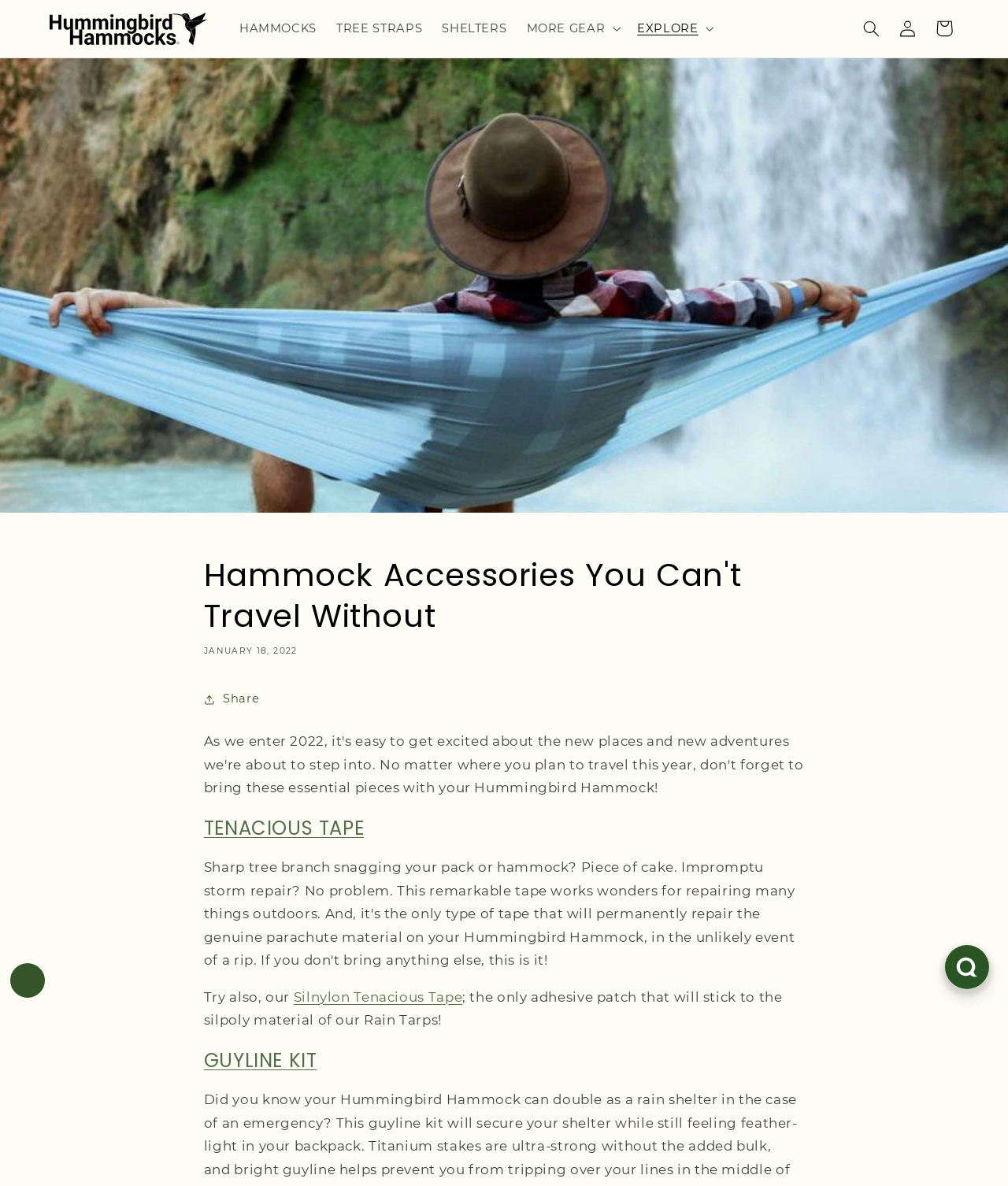Using the webpage screenshot, find the UI element described by Silnylon Tenacious Tape. Provide the bounding box coordinates in the format (top-left x, top-left y, bottom-right x, bottom-right y), ensuring all values are floating point numbers between 0 and 1.

[0.291, 0.834, 0.459, 0.847]